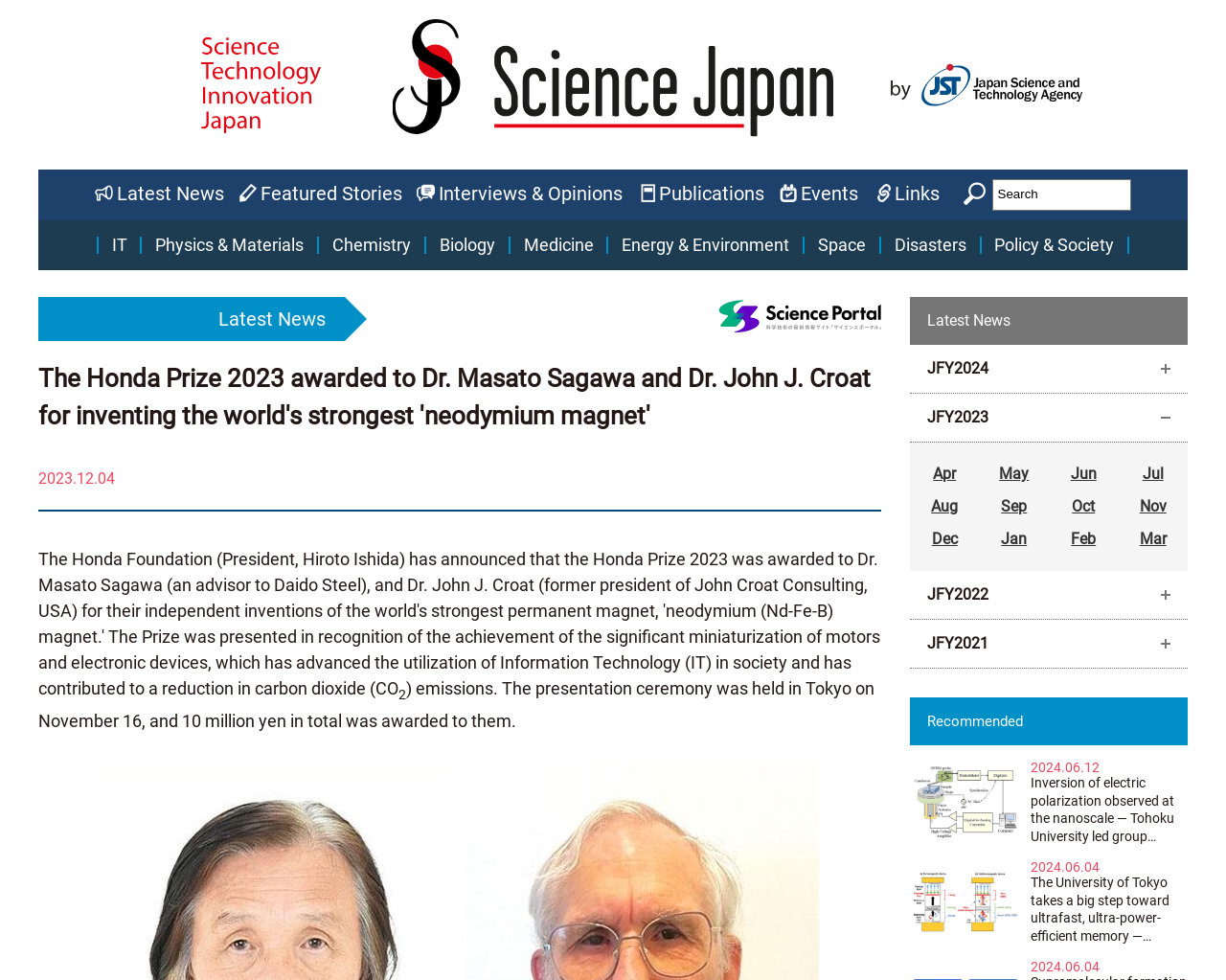Determine the bounding box coordinates for the clickable element required to fulfill the instruction: "Learn about physics and materials". Provide the coordinates as four float numbers between 0 and 1, i.e., [left, top, right, bottom].

[0.116, 0.241, 0.259, 0.259]